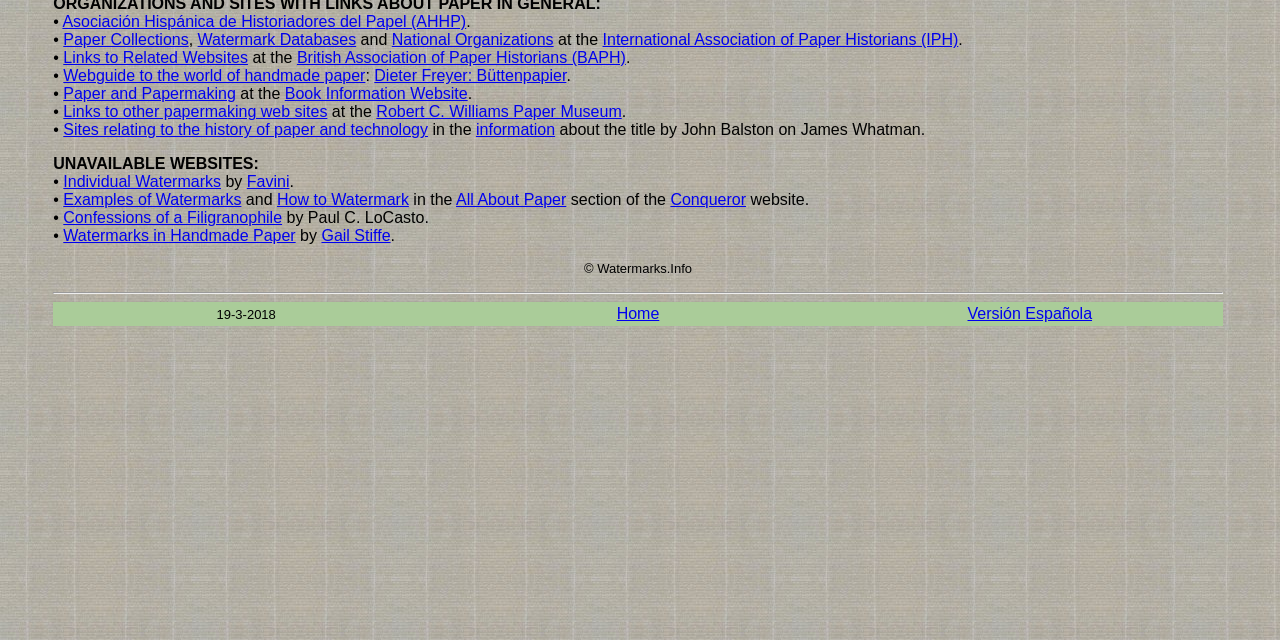Please determine the bounding box coordinates, formatted as (top-left x, top-left y, bottom-right x, bottom-right y), with all values as floating point numbers between 0 and 1. Identify the bounding box of the region described as: All About Paper

[0.356, 0.299, 0.442, 0.326]